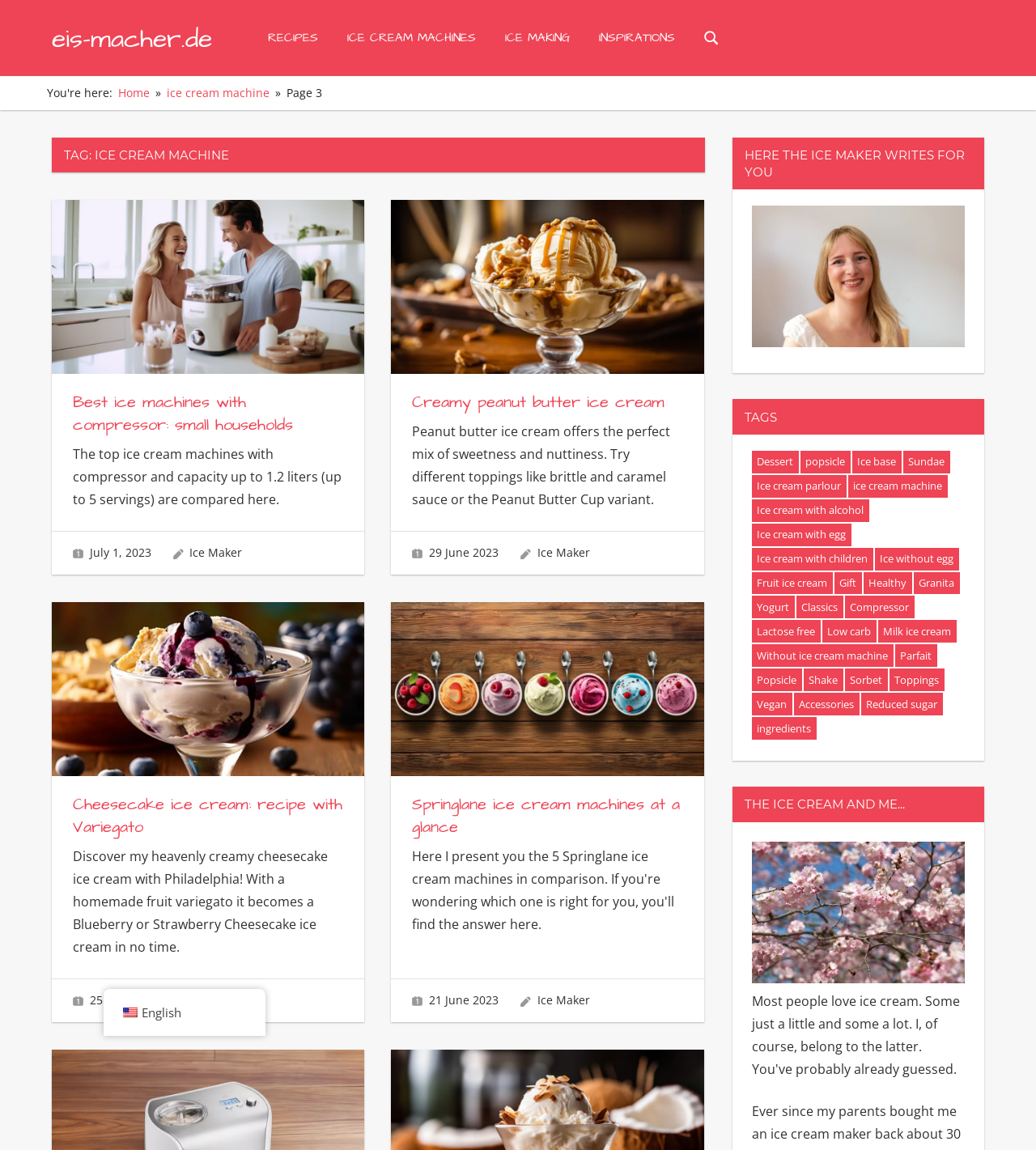Pinpoint the bounding box coordinates of the area that should be clicked to complete the following instruction: "Read the article about 'Best ice machines with compressor: small households'". The coordinates must be given as four float numbers between 0 and 1, i.e., [left, top, right, bottom].

[0.07, 0.34, 0.332, 0.379]